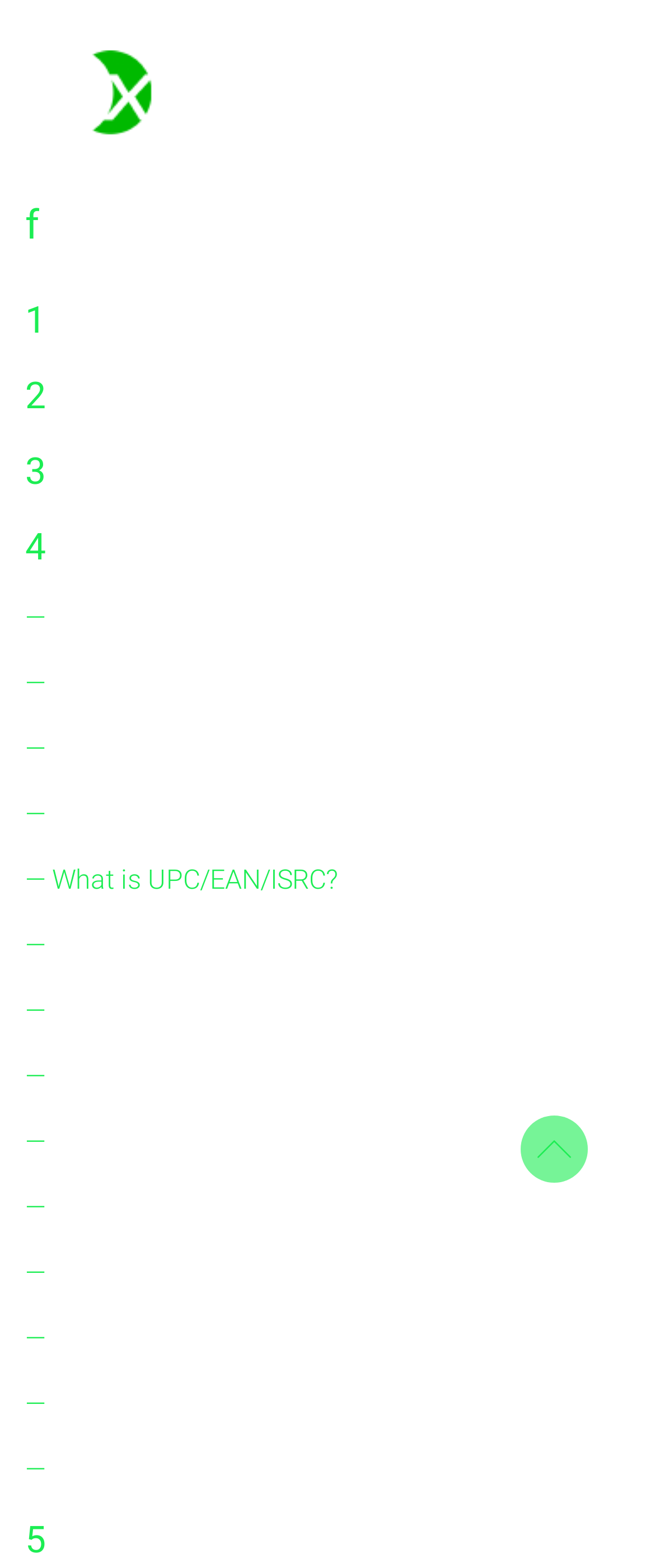Create a detailed narrative describing the layout and content of the webpage.

The webpage is about Sundesire Media, a digital distribution platform for music and video content. At the top, there is a navigation menu with links to "Home", "About Us", "How Does It Work?", "Partners", "Labels", and "Contacts". On the right side of the navigation menu, there are links to "Login" and "Registration". 

Below the navigation menu, there is a section with a heading "What do I need to get started" followed by three links: "— Requirements", "— Application", and "— Why can an application be refused?". 

Next, there is a section with a heading "General questions" followed by several links to FAQs, including "— Are there any fees I need to pay to get setup with Sundesire Media?", "— Are there any other costs I will need to pay?", and others. 

Further down, there are sections with headings "How much will I get paid", "How music is published", and "Digital stores", each followed by several links to related FAQs. 

On the right side of the page, there is a small image. There are also several small icons and flags scattered throughout the page, including a flag labeled "Eng" and icons labeled "f" and "aq".